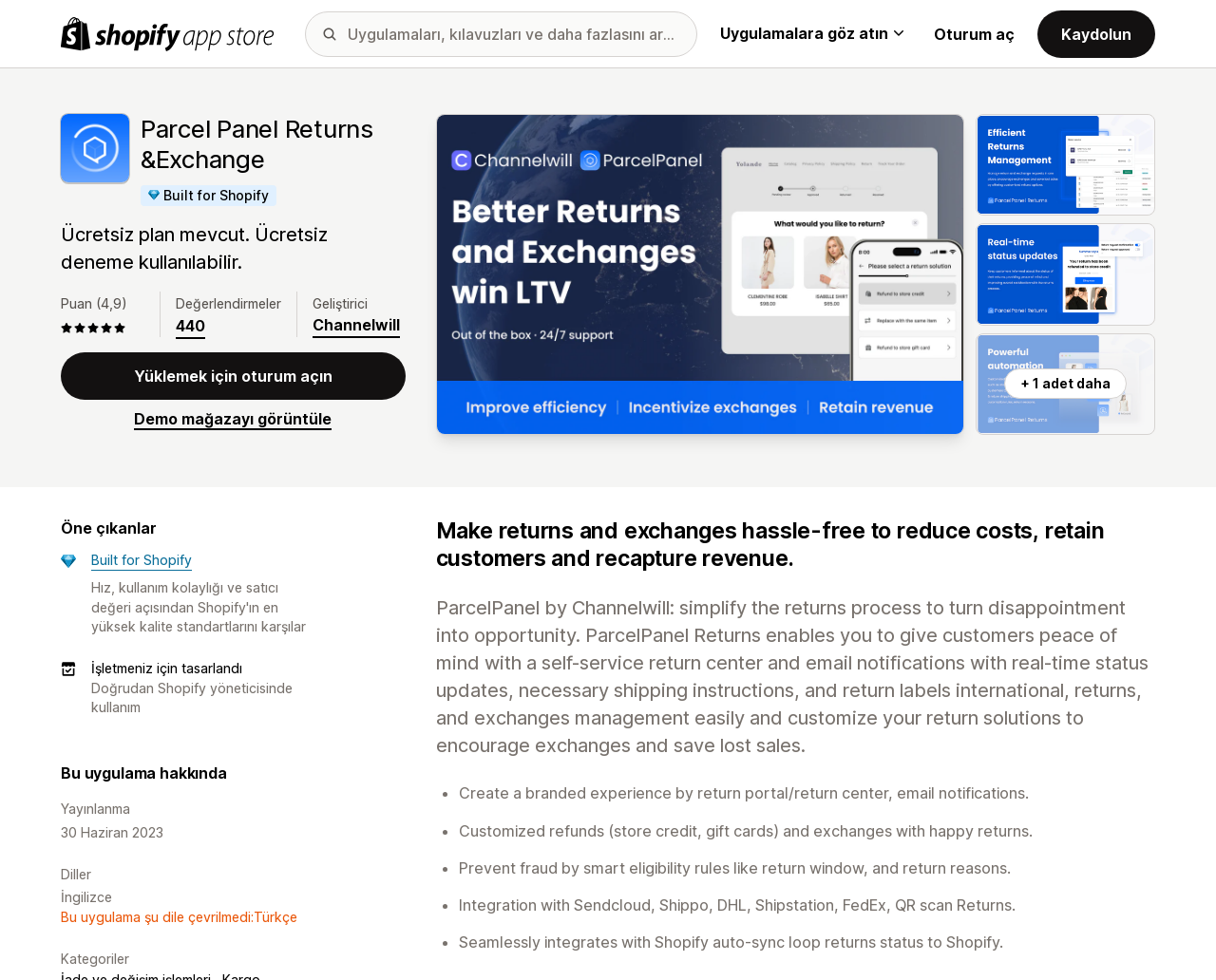Please provide a comprehensive answer to the question based on the screenshot: What is the language of the app?

The language of the app can be found in the static text element with the text 'İngilizce' which is located near the bottom of the webpage.